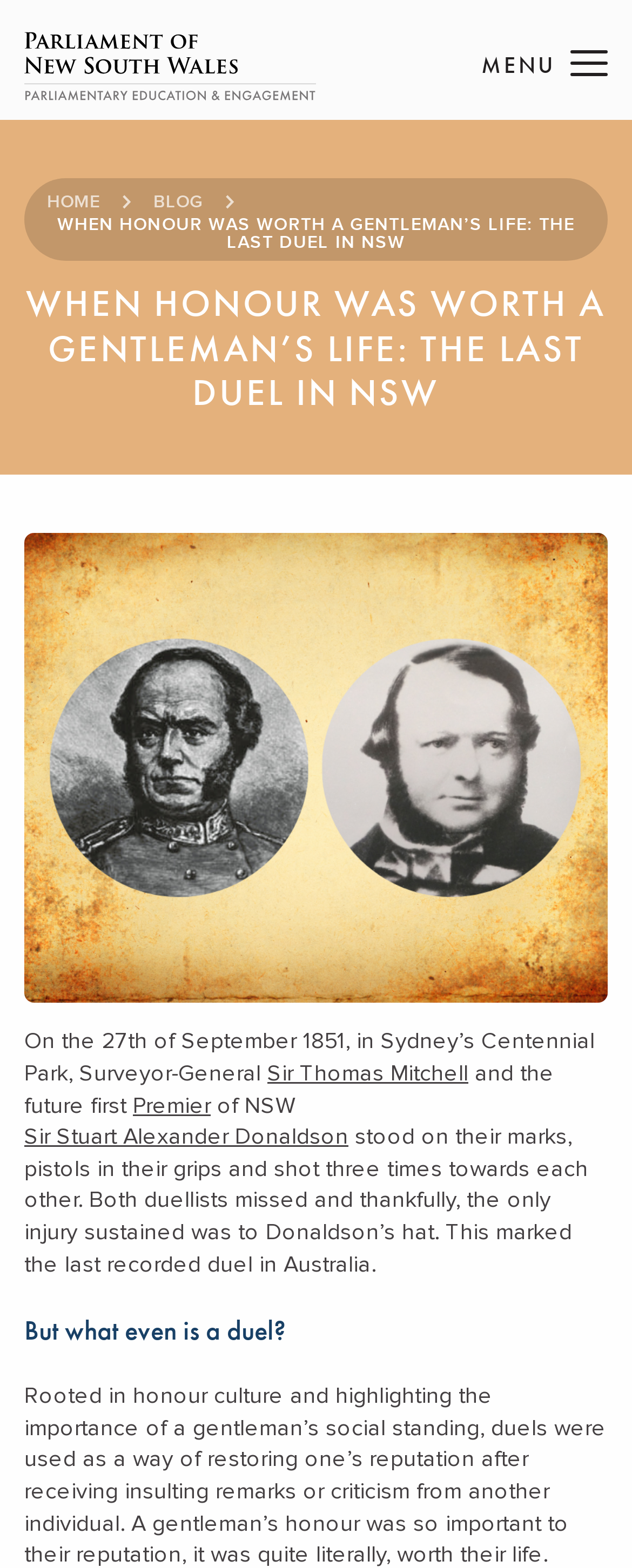Describe all the key features and sections of the webpage thoroughly.

The webpage is about the last duel in New South Wales, Australia, and its historical significance. At the top, there is a heading that reads "Parliament of New South Wales" with a corresponding image. Below this, there is a search icon and a menu link on the right side. 

On the left side, there are links to "HOME" and "BLOG" pages. The main content of the webpage starts with a large heading that reads "WHEN HONOUR WAS WORTH A GENTLEMAN’S LIFE: THE LAST DUEL IN NSW", accompanied by a large image. 

Below the heading, there is a paragraph of text that describes the duel between Surveyor-General Sir Thomas Mitchell and the future first Premier of NSW, Sir Stuart Alexander Donaldson, on September 27, 1851, in Sydney's Centennial Park. The text explains that both duellists missed each other but Donaldson's hat was injured. 

Further down, there is a heading that asks "But what even is a duel?" which likely introduces a section that explains the concept of a duel. Overall, the webpage appears to be a historical article or blog post about the last duel in NSW.